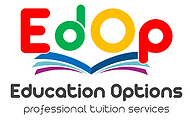Please provide a comprehensive answer to the question based on the screenshot: What is illustrated below the 'EdOp' abbreviation?

The design of the logo features an open book illustrated in blue and green, representing knowledge and learning, which is placed below the colorful 'EdOp' abbreviation.